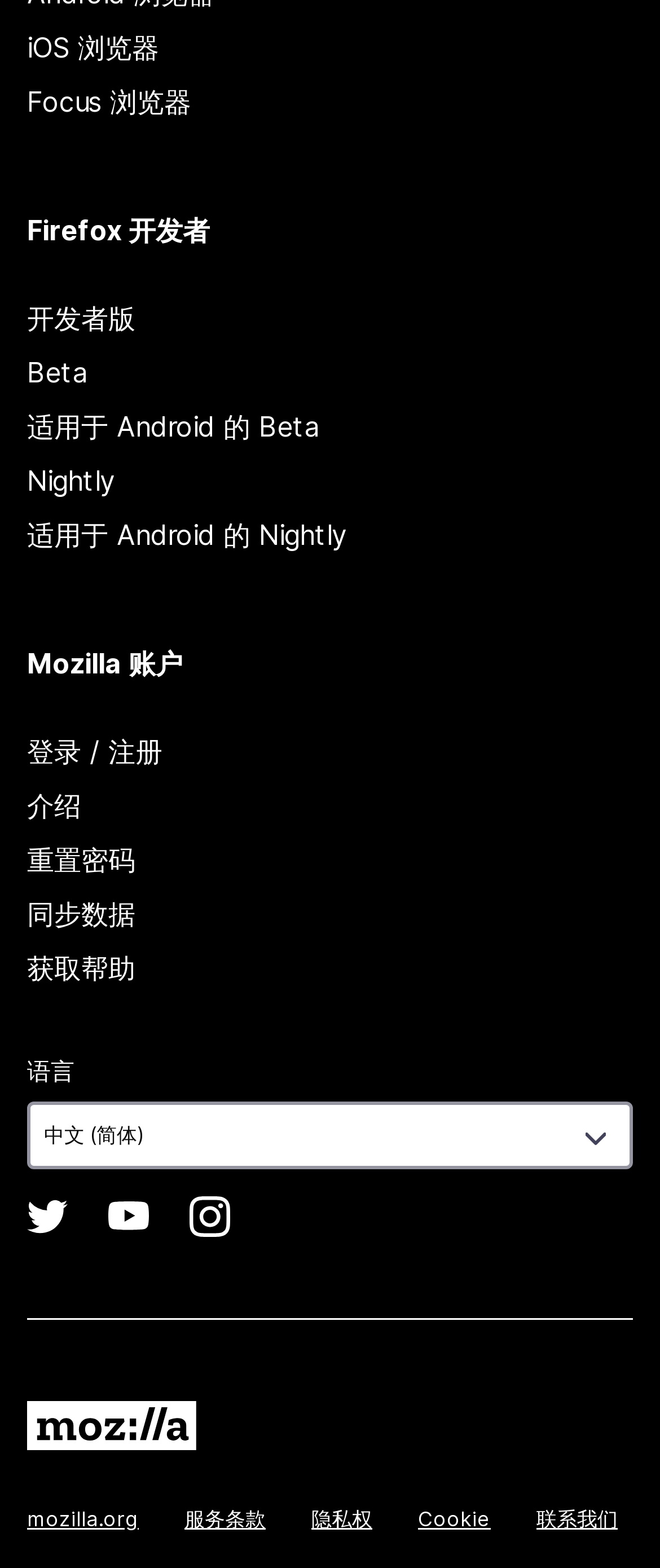Show the bounding box coordinates for the HTML element as described: "获取帮助".

[0.041, 0.606, 0.205, 0.628]